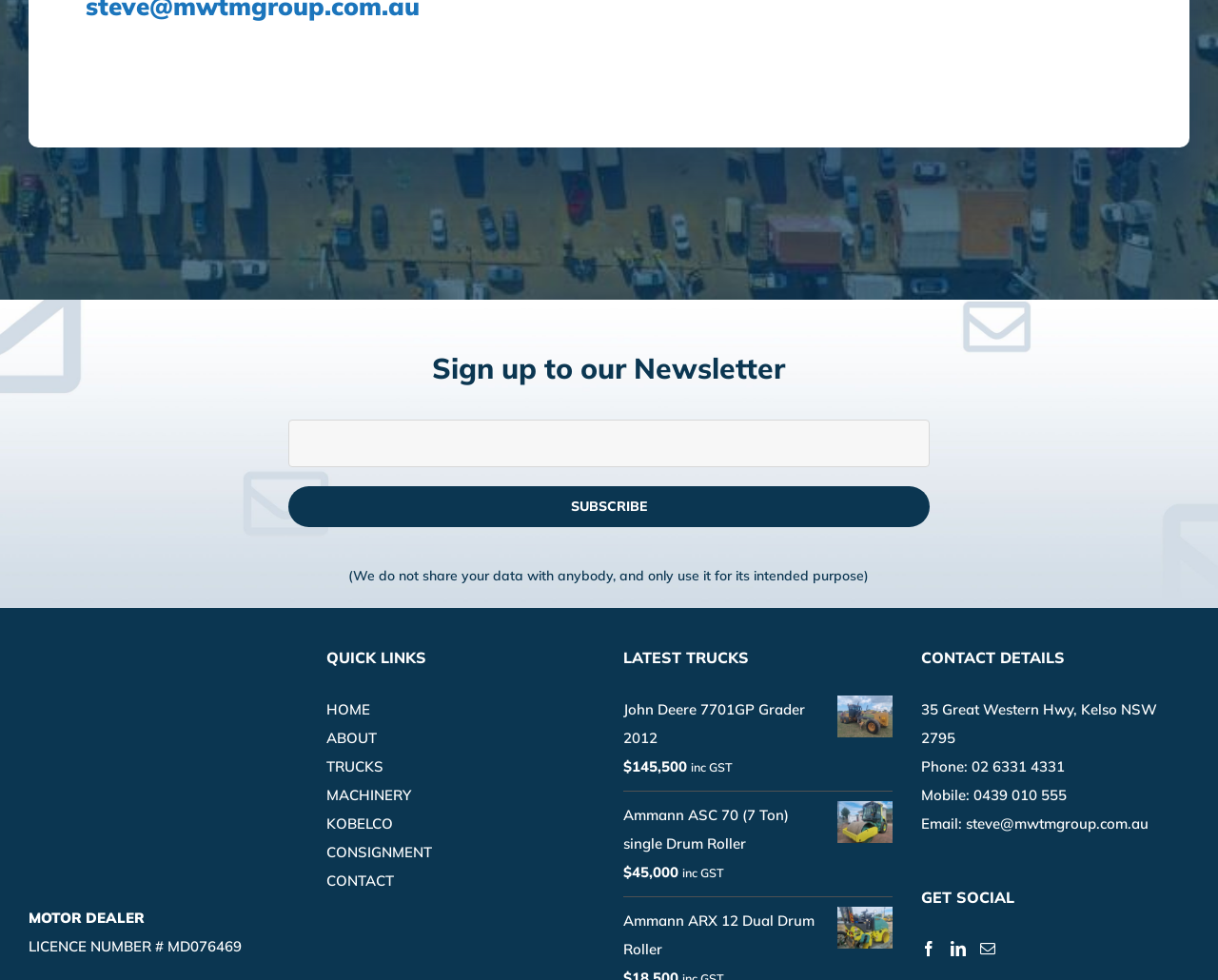Please provide a brief answer to the following inquiry using a single word or phrase:
What is the price of the John Deere 7701GP Grader 2012?

$145,500 inc GST